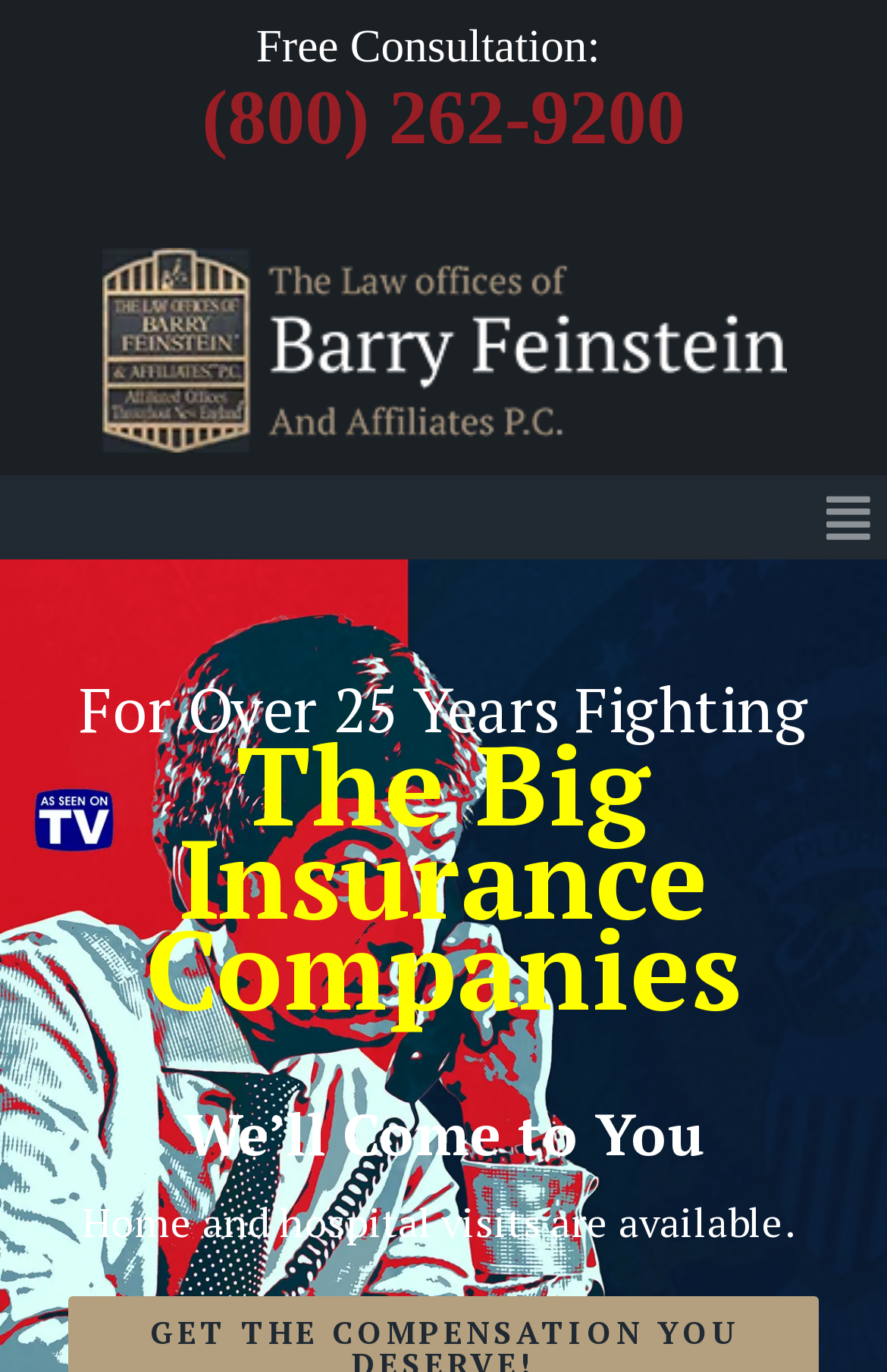What is the purpose of the button at the top right corner?
Look at the image and answer with only one word or phrase.

Menu